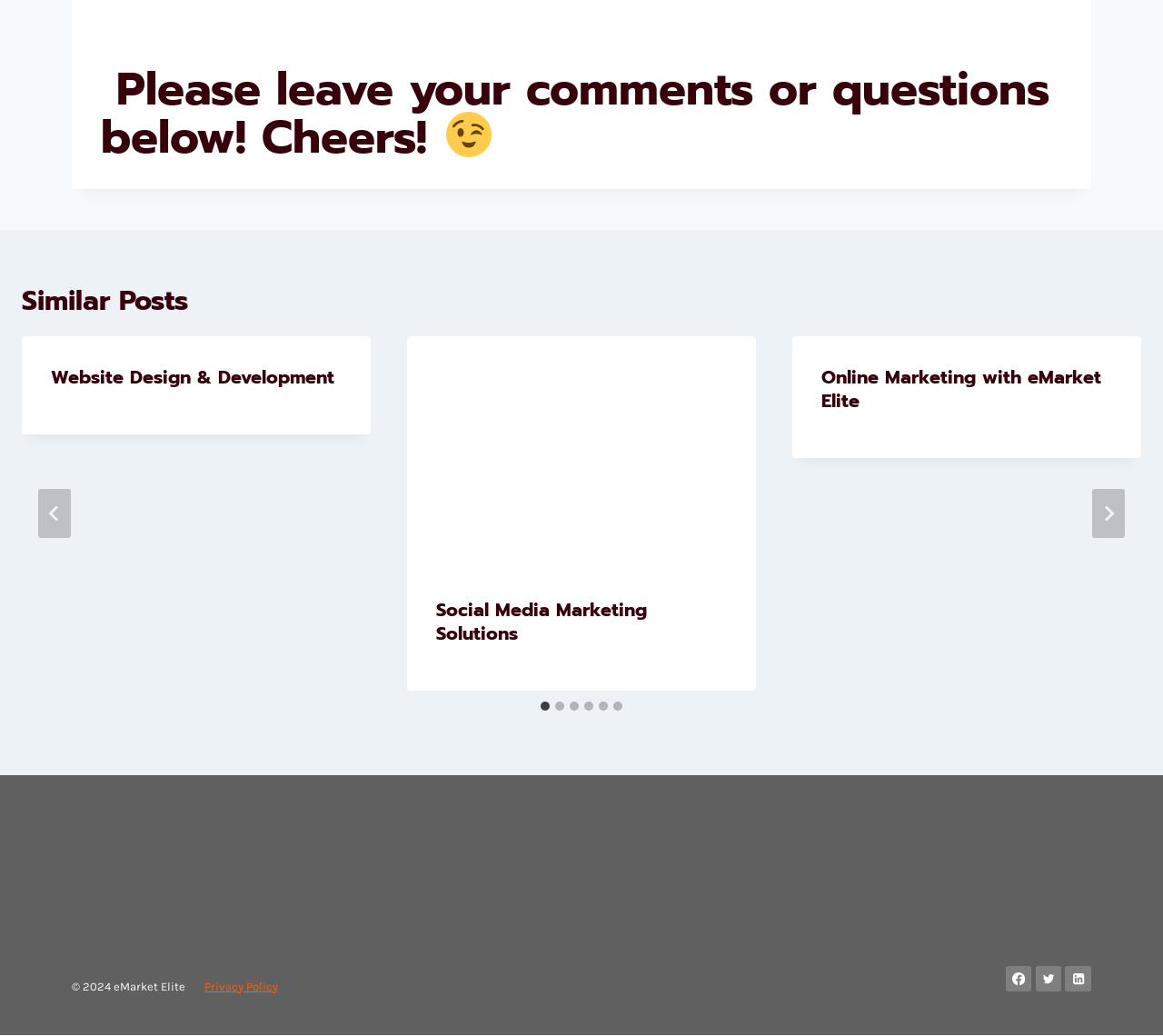Determine the bounding box coordinates of the target area to click to execute the following instruction: "Click the 'Next' button."

[0.939, 0.472, 0.967, 0.519]